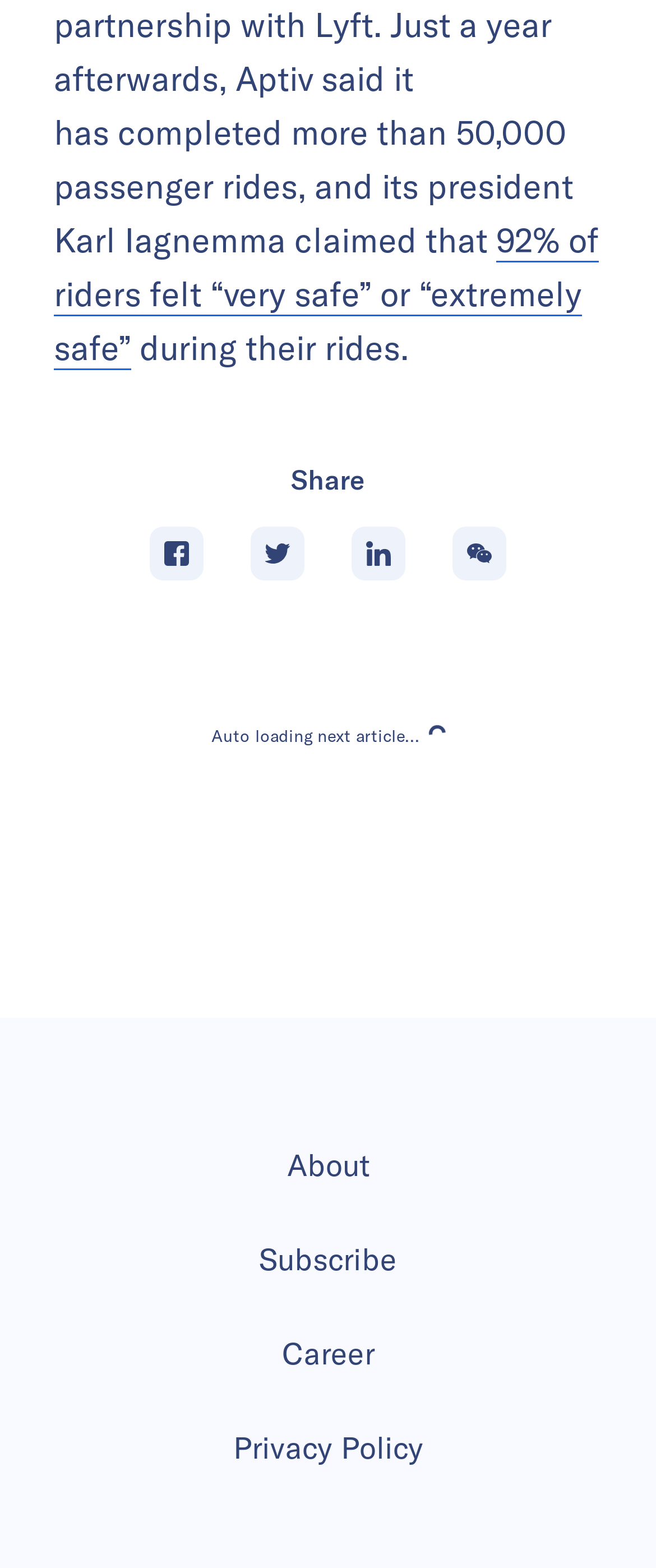Could you please study the image and provide a detailed answer to the question:
How many social media platforms are available for sharing?

There are four social media platform buttons available for sharing, namely Facebook, Twitter, Linkedin, and WhatsApp, each with an accompanying image.